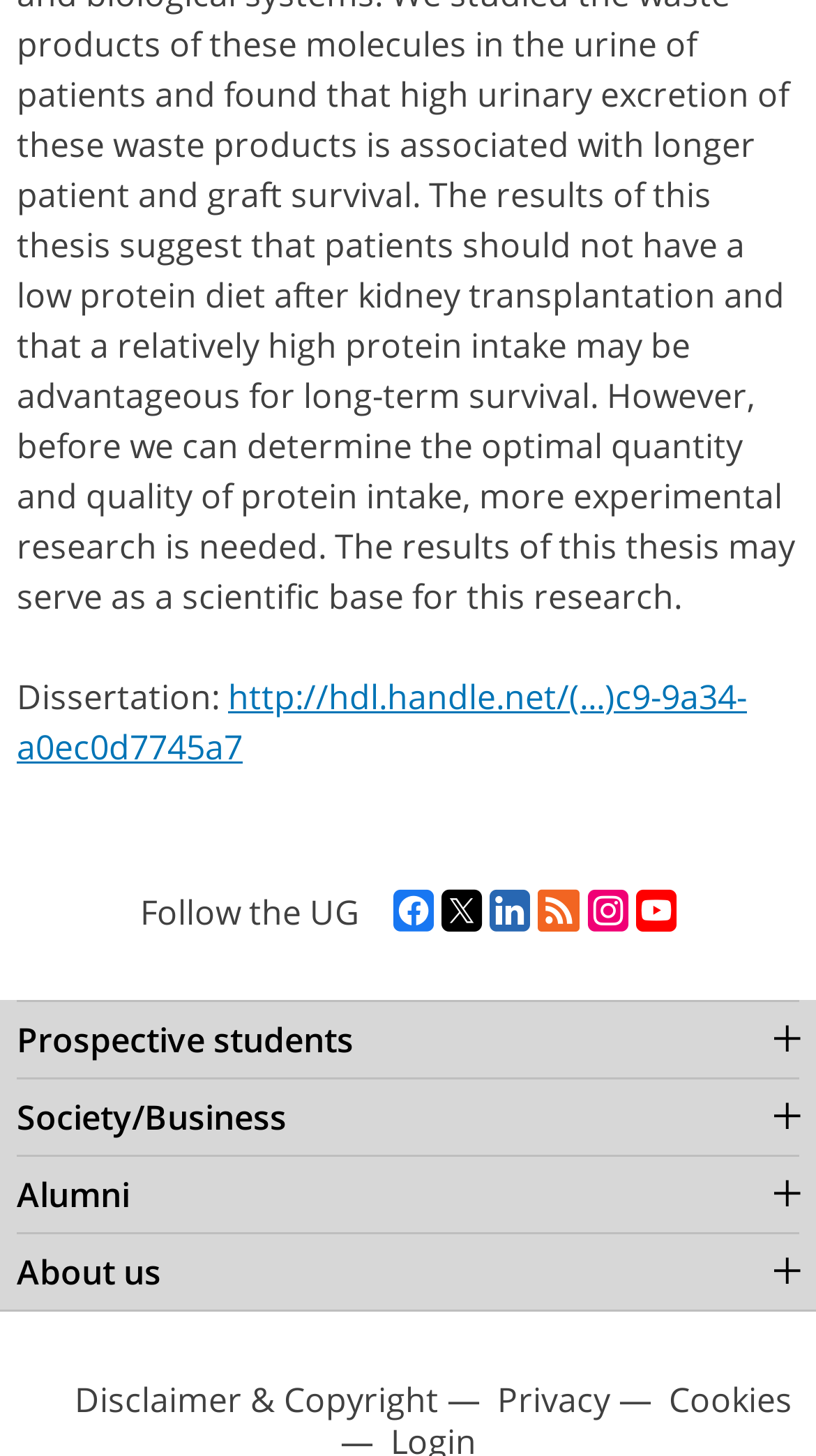Determine the bounding box coordinates of the clickable area required to perform the following instruction: "Go to the Alumni page". The coordinates should be represented as four float numbers between 0 and 1: [left, top, right, bottom].

[0.021, 0.792, 0.979, 0.846]